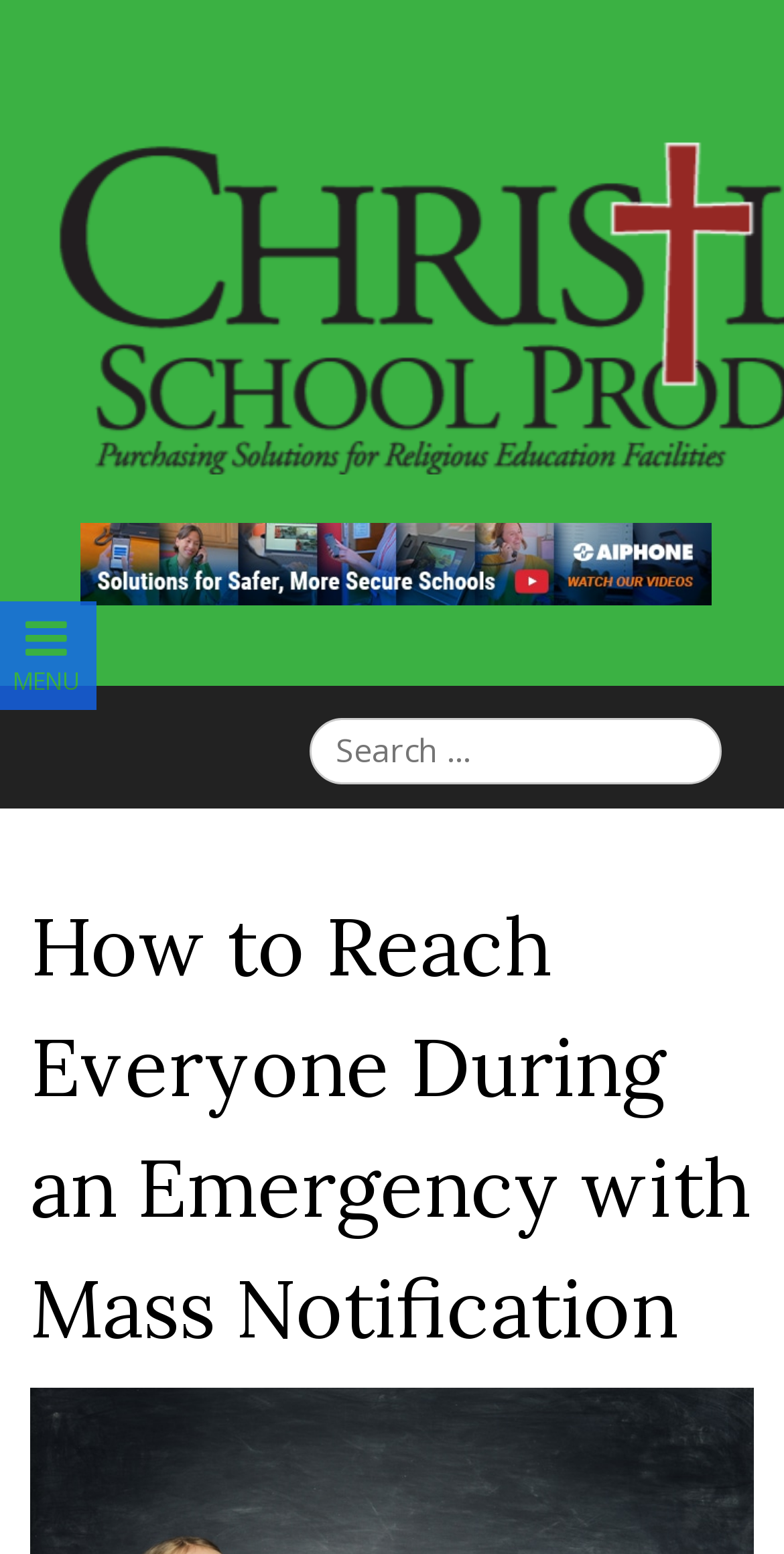Please extract the primary headline from the webpage.

How to Reach Everyone During an Emergency with Mass Notification